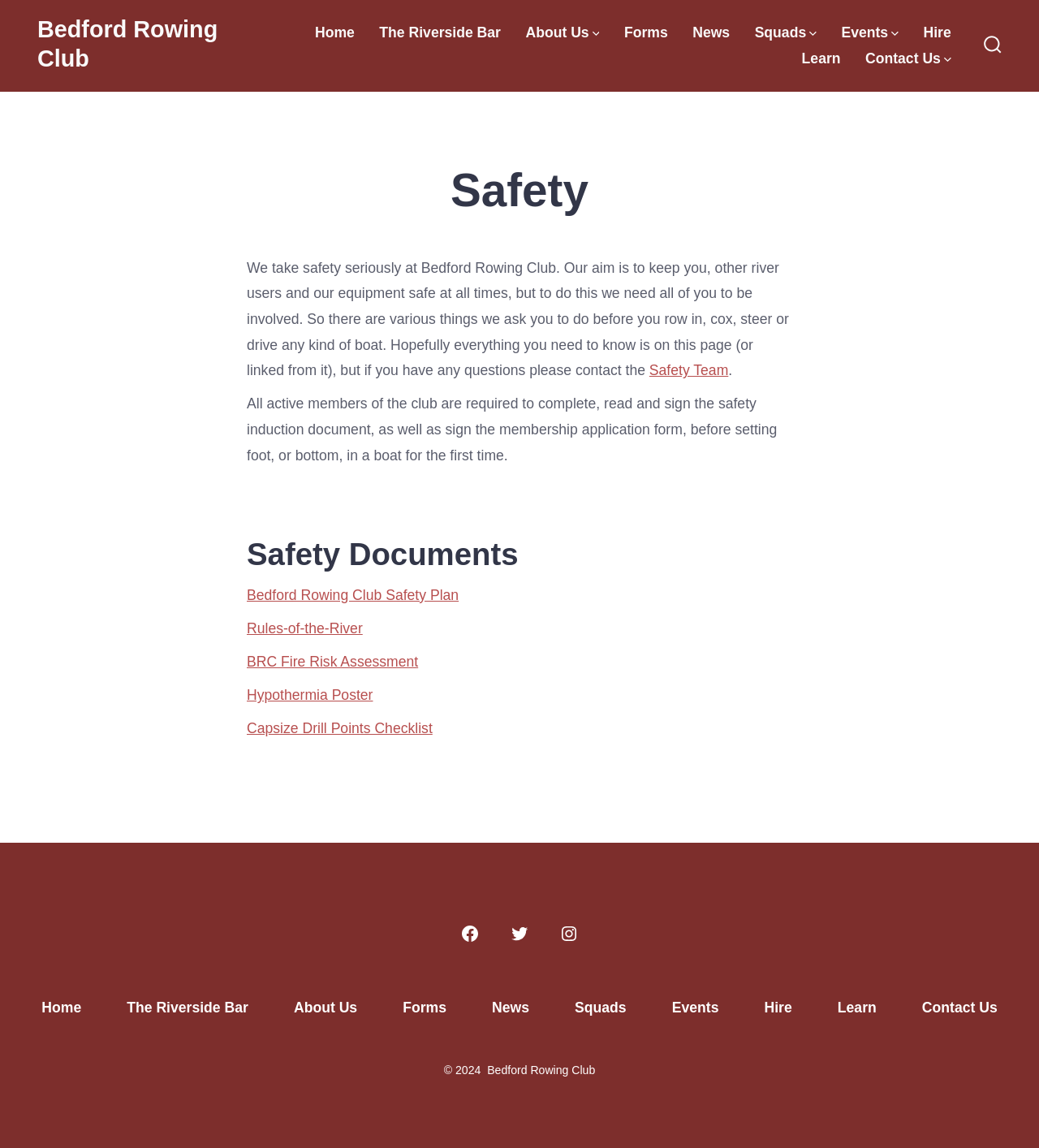Please indicate the bounding box coordinates for the clickable area to complete the following task: "Go to the Home page". The coordinates should be specified as four float numbers between 0 and 1, i.e., [left, top, right, bottom].

[0.303, 0.018, 0.341, 0.04]